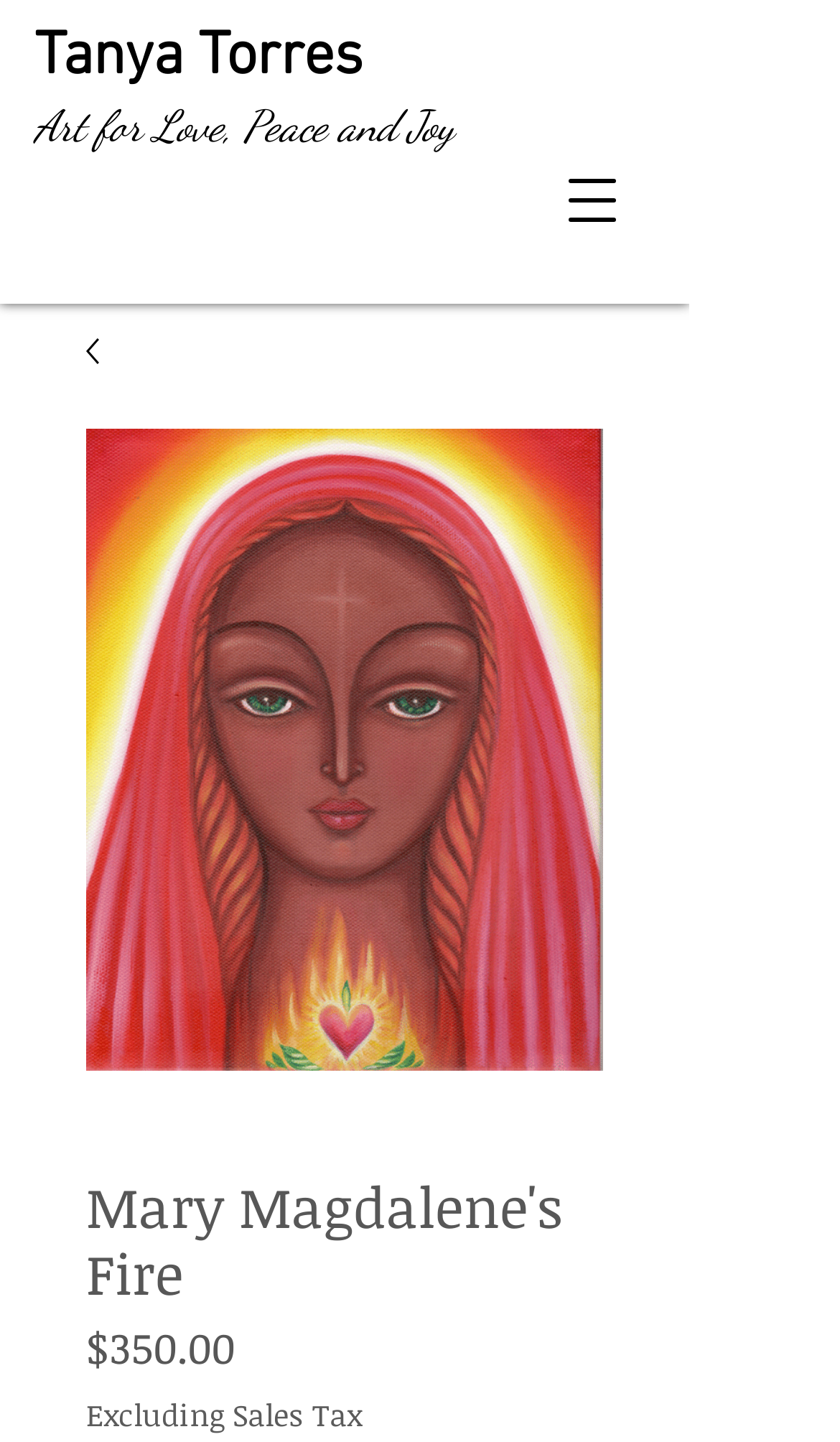Reply to the question with a single word or phrase:
What is the size of the artwork?

8" wide x 10" high